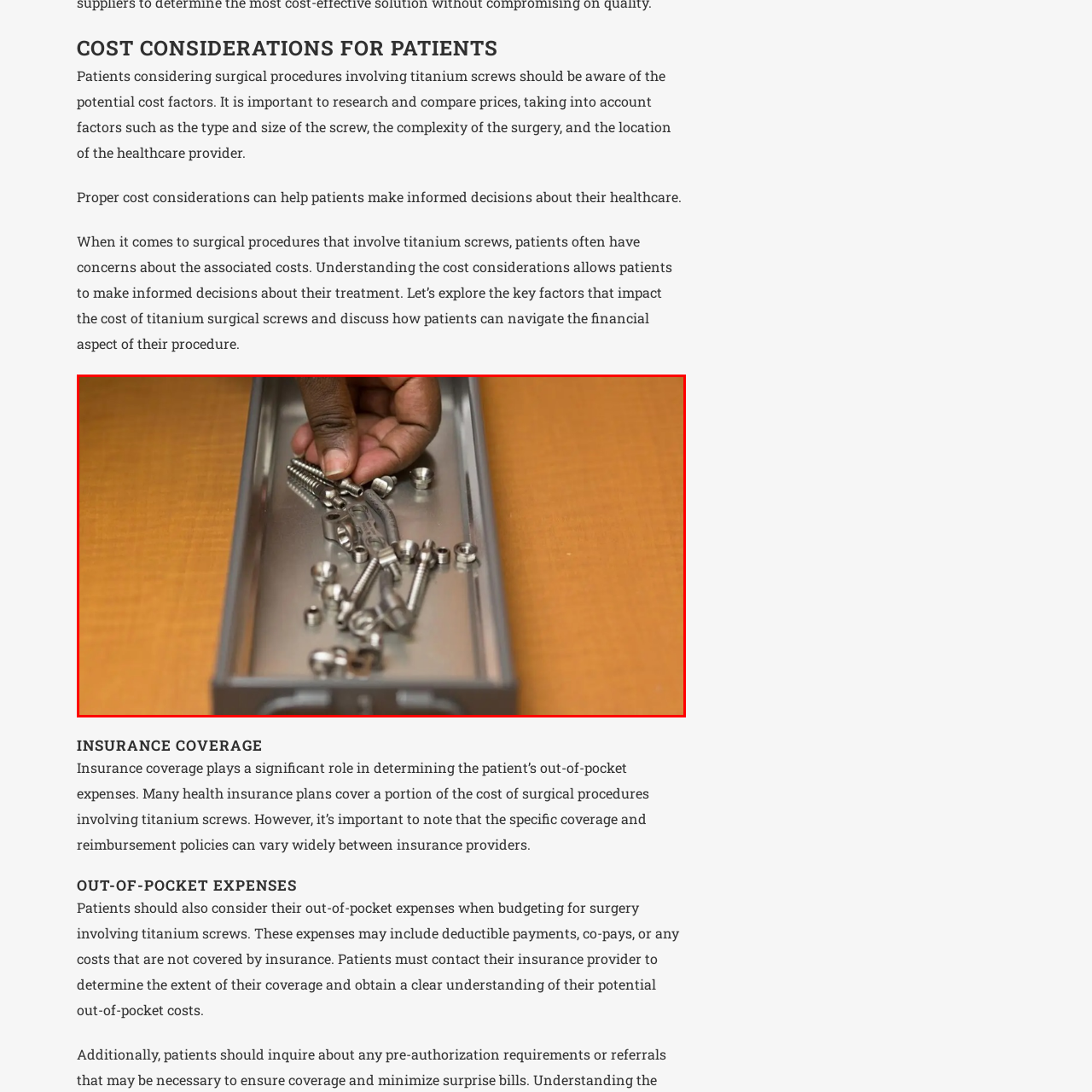Explain in detail what is happening in the red-marked area of the image.

The image depicts a close-up view of a hand carefully selecting titanium screws and components from an organized tray. The tray contains various metallic screws and surgical instruments, emphasizing their importance in surgical procedures. This visualization aligns with the broader discussion of cost considerations for patients undergoing surgeries that involve titanium screws. Understanding the types of screws and their associated costs is crucial for patients to make informed healthcare choices, particularly regarding their insurance coverage and out-of-pocket expenses. This image serves as a tangible representation of the materials that can impact surgical costs and patient decisions.